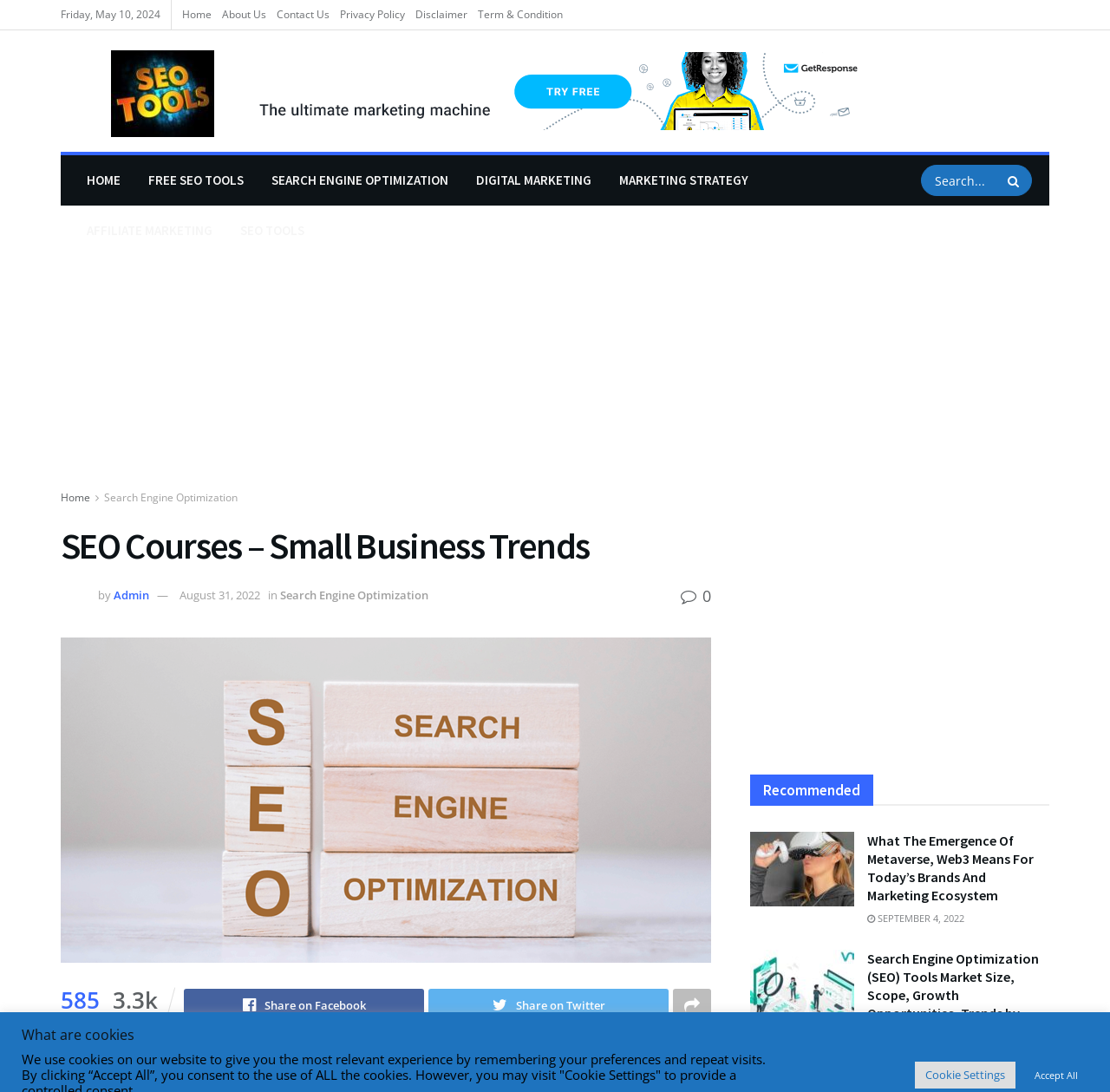Identify the text that serves as the heading for the webpage and generate it.

SEO Courses – Small Business Trends